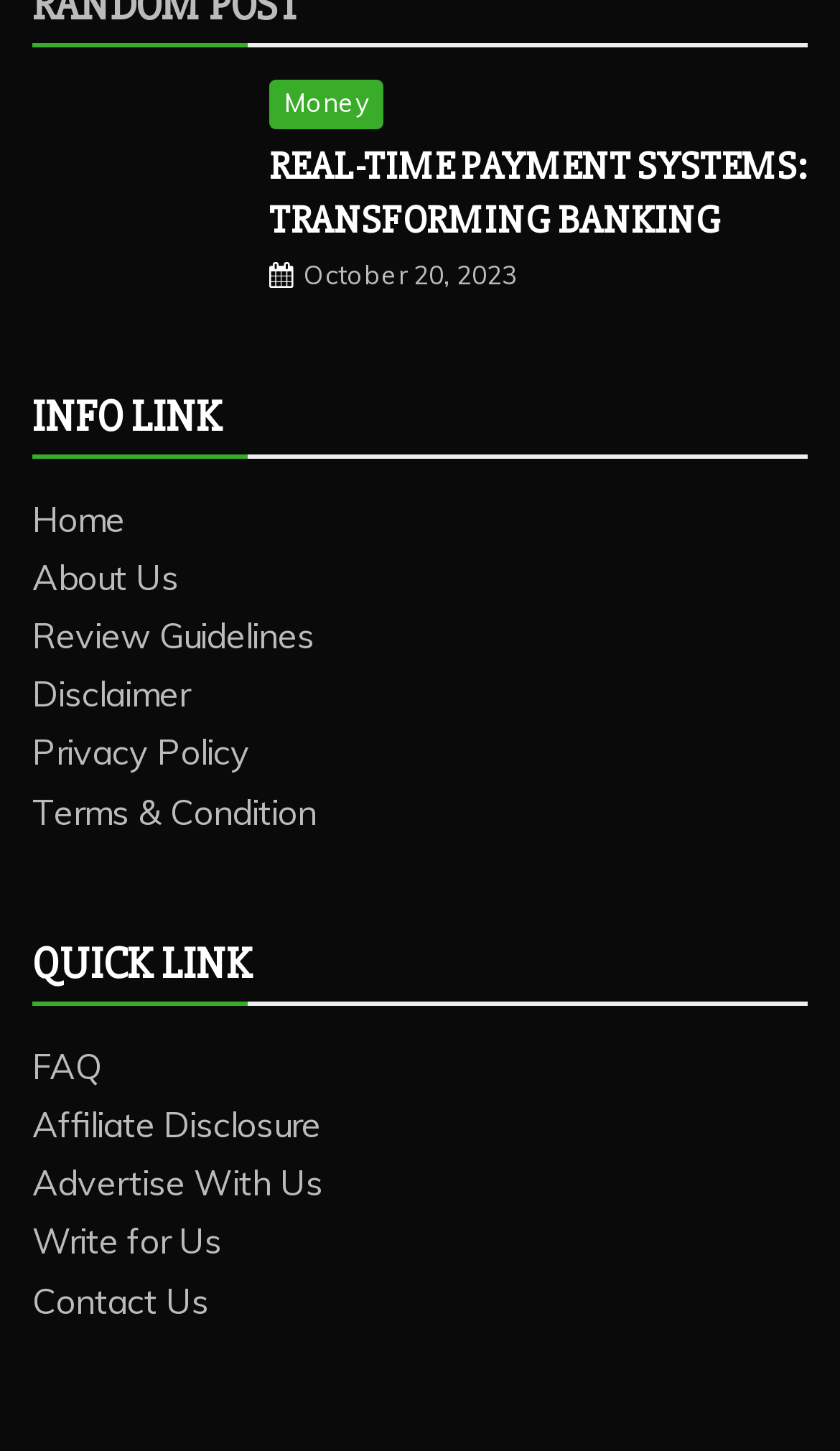Answer the question briefly using a single word or phrase: 
How many links are present in the QUICK LINK section?

5